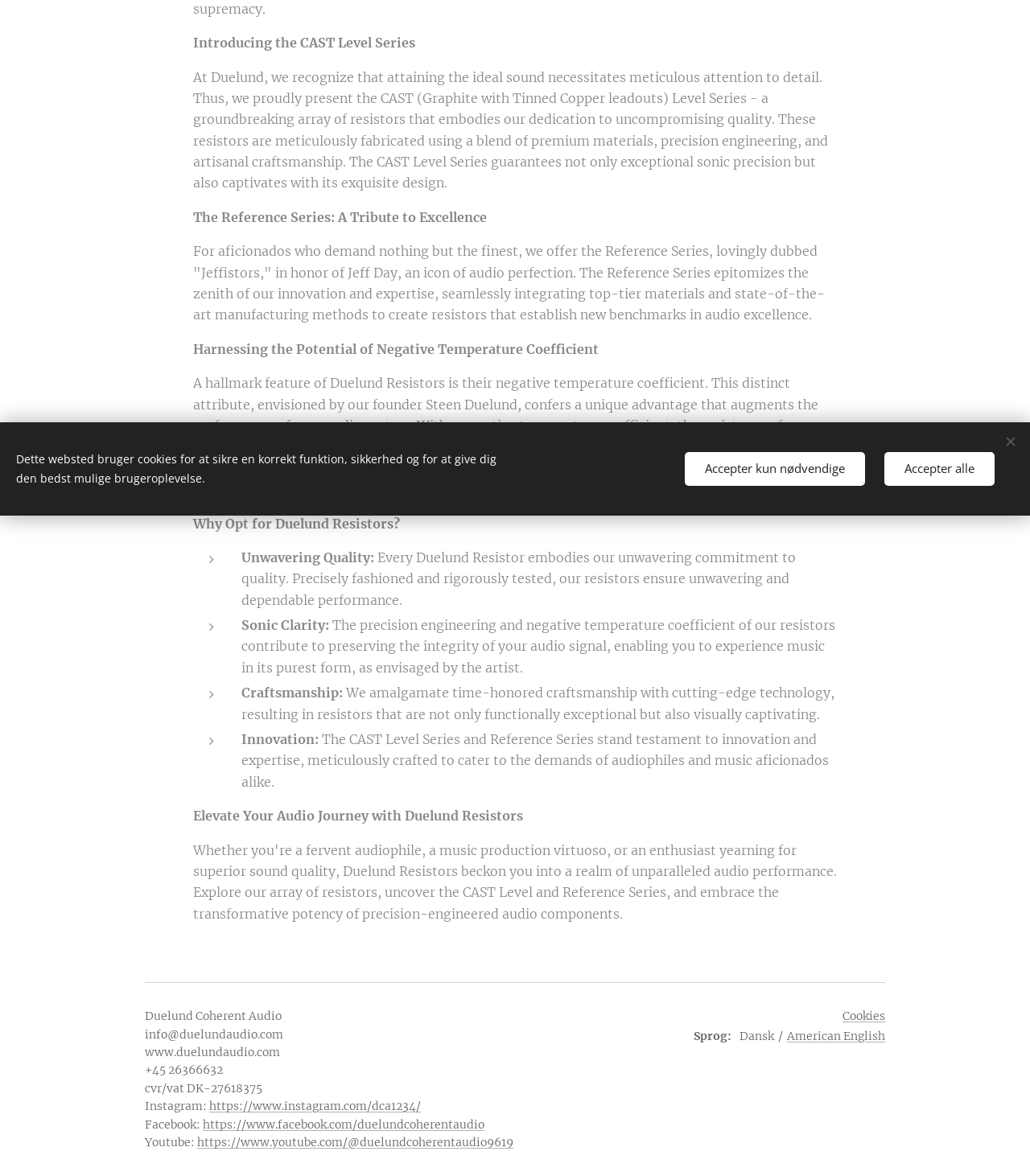Predict the bounding box of the UI element that fits this description: "Terms and conditions".

None